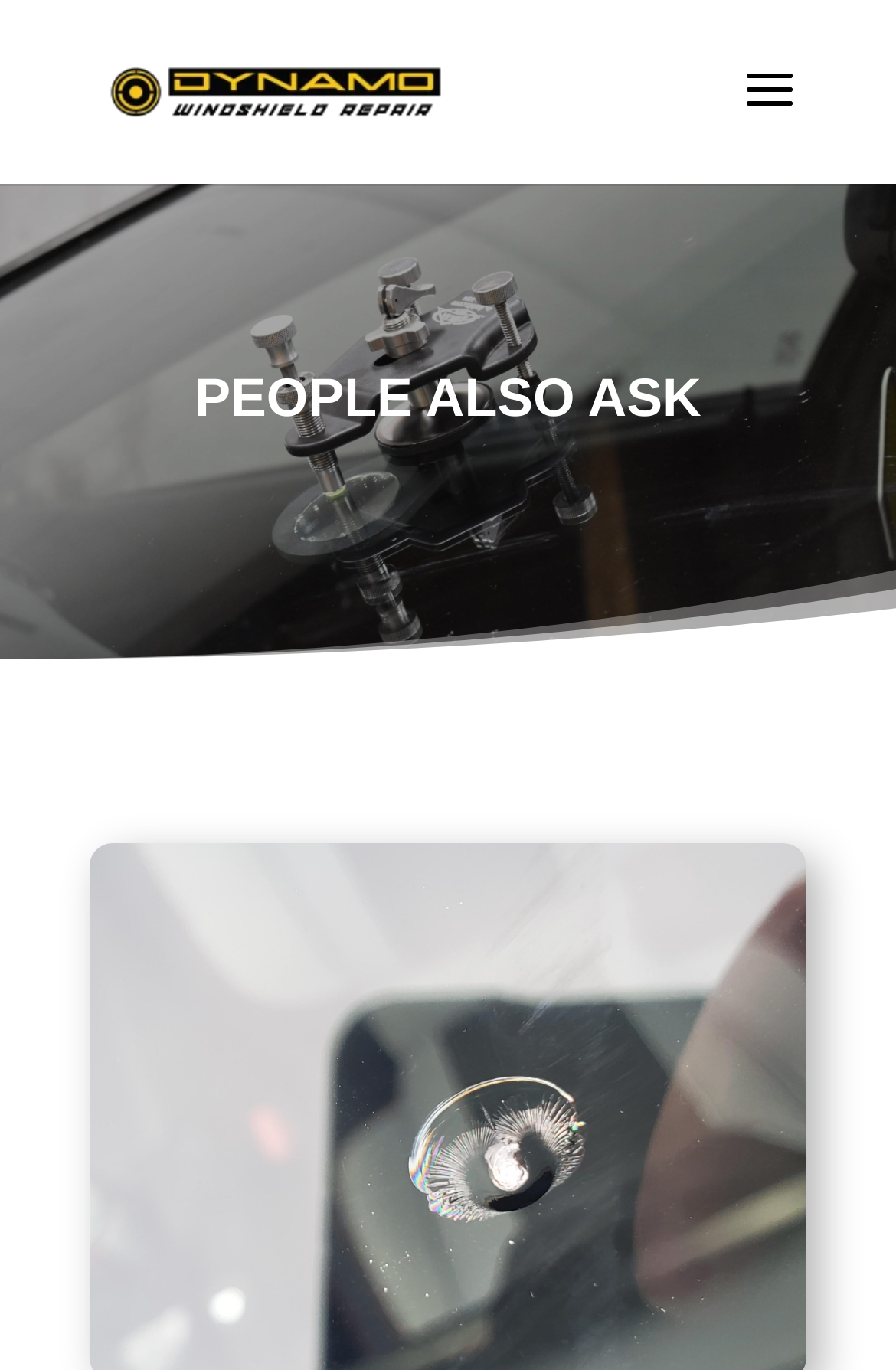What is the main title displayed on this webpage?

PEOPLE ALSO ASK